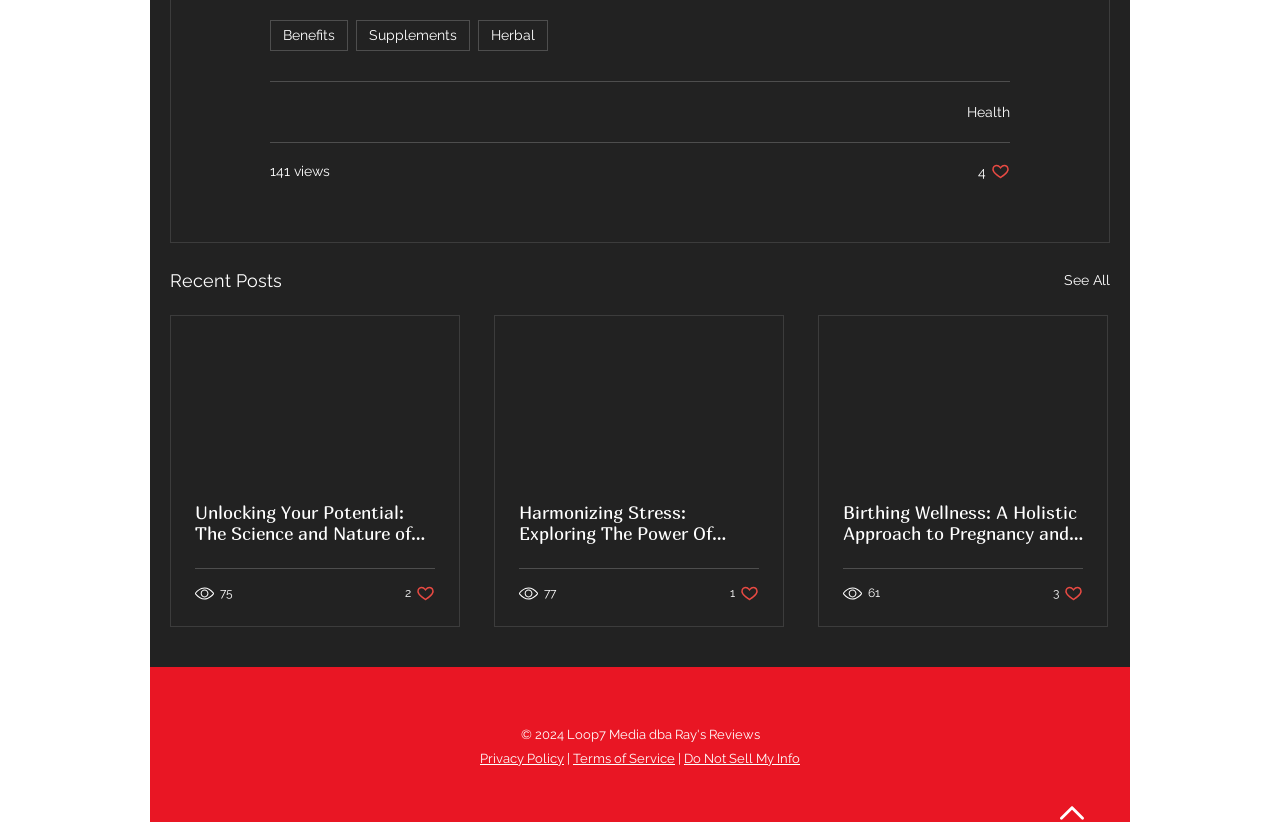Locate the UI element described by 141 views and provide its bounding box coordinates. Use the format (top-left x, top-left y, bottom-right x, bottom-right y) with all values as floating point numbers between 0 and 1.

[0.211, 0.196, 0.258, 0.221]